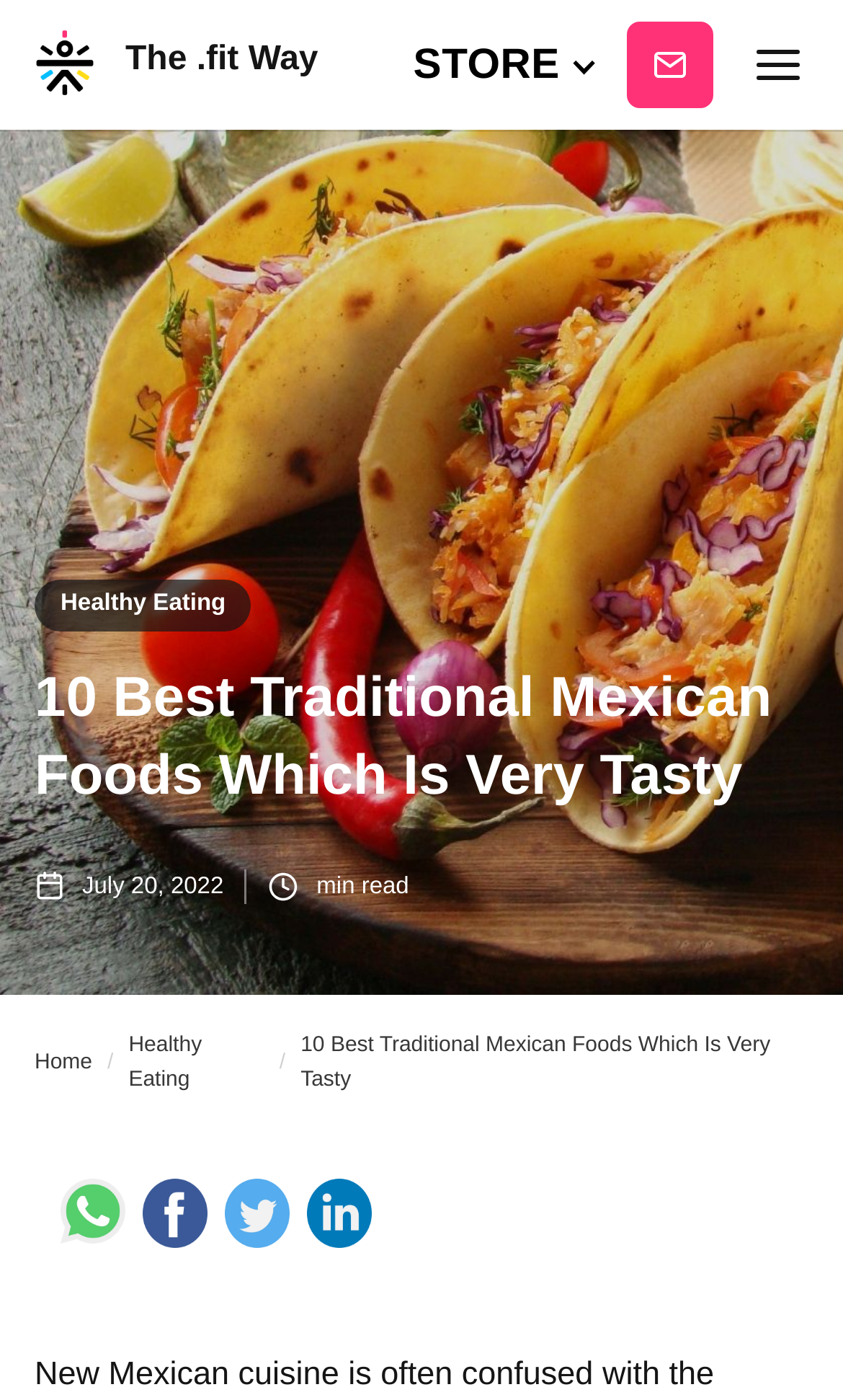Can you find the bounding box coordinates of the area I should click to execute the following instruction: "View the Privacy Policy"?

None